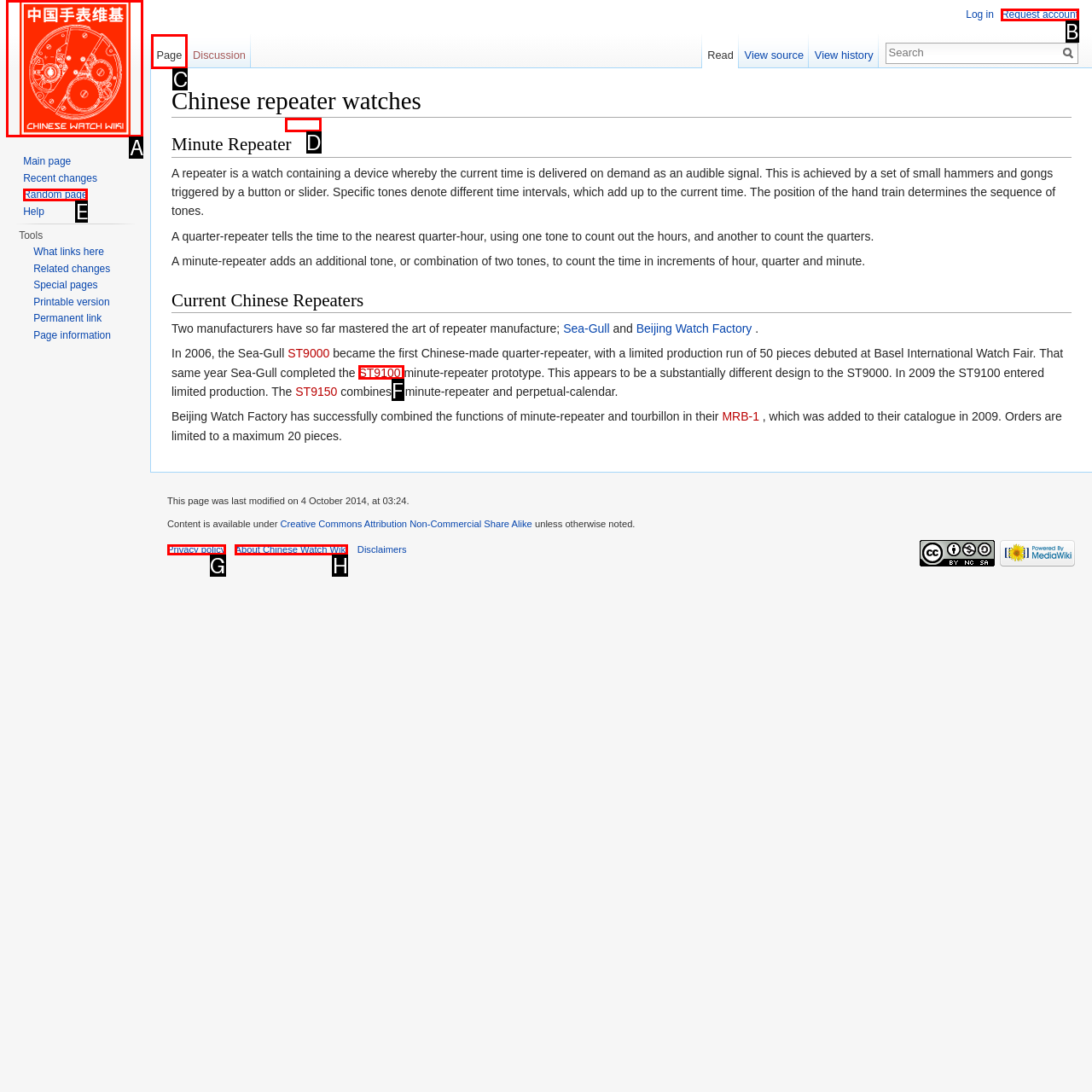Indicate which UI element needs to be clicked to fulfill the task: Visit the main page
Answer with the letter of the chosen option from the available choices directly.

A